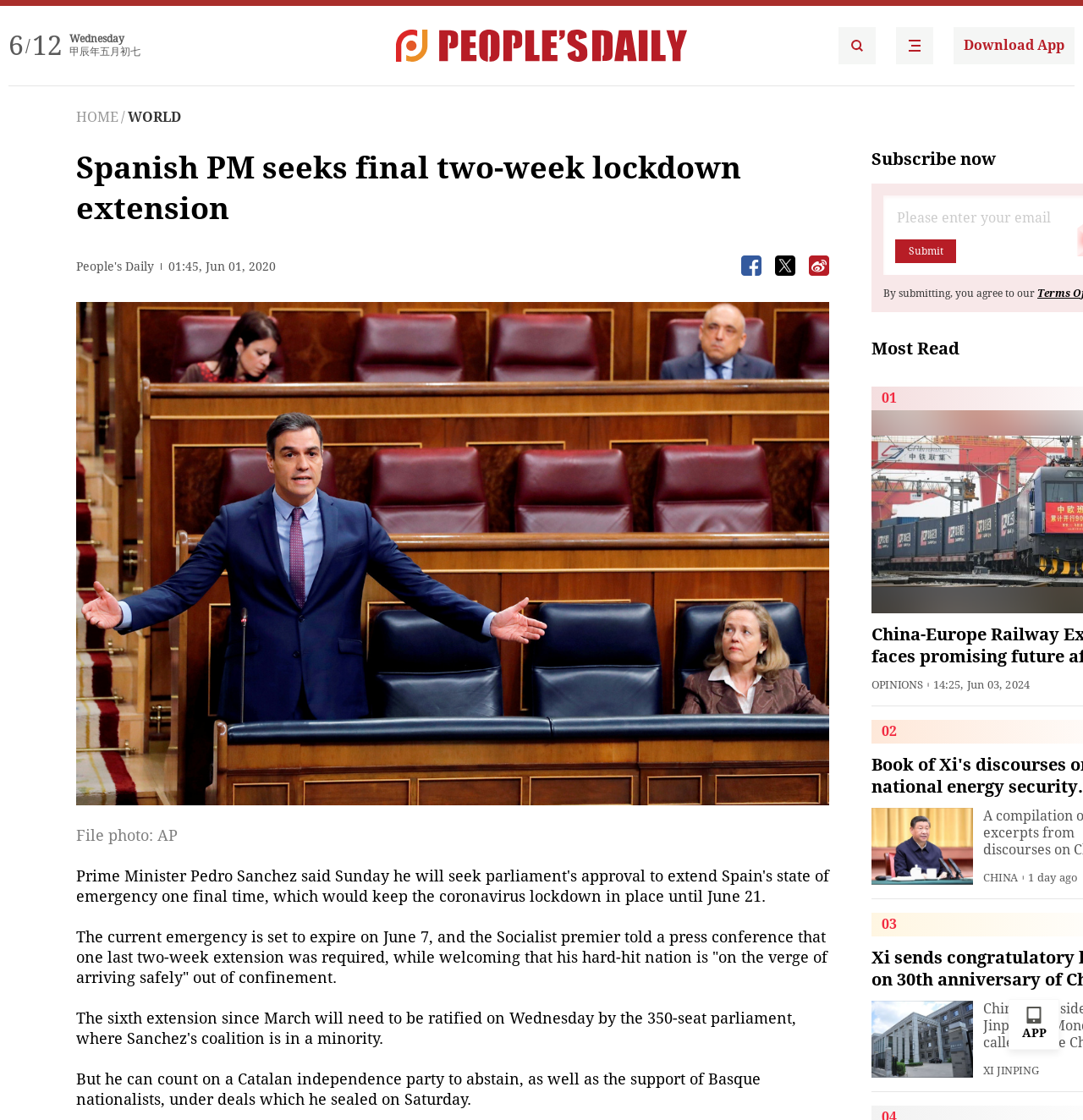Can you give a detailed response to the following question using the information from the image? What is the date of the news article?

I found the date of the news article by looking at the text '01:45, Jun 01, 2020' which is located below the title of the article.